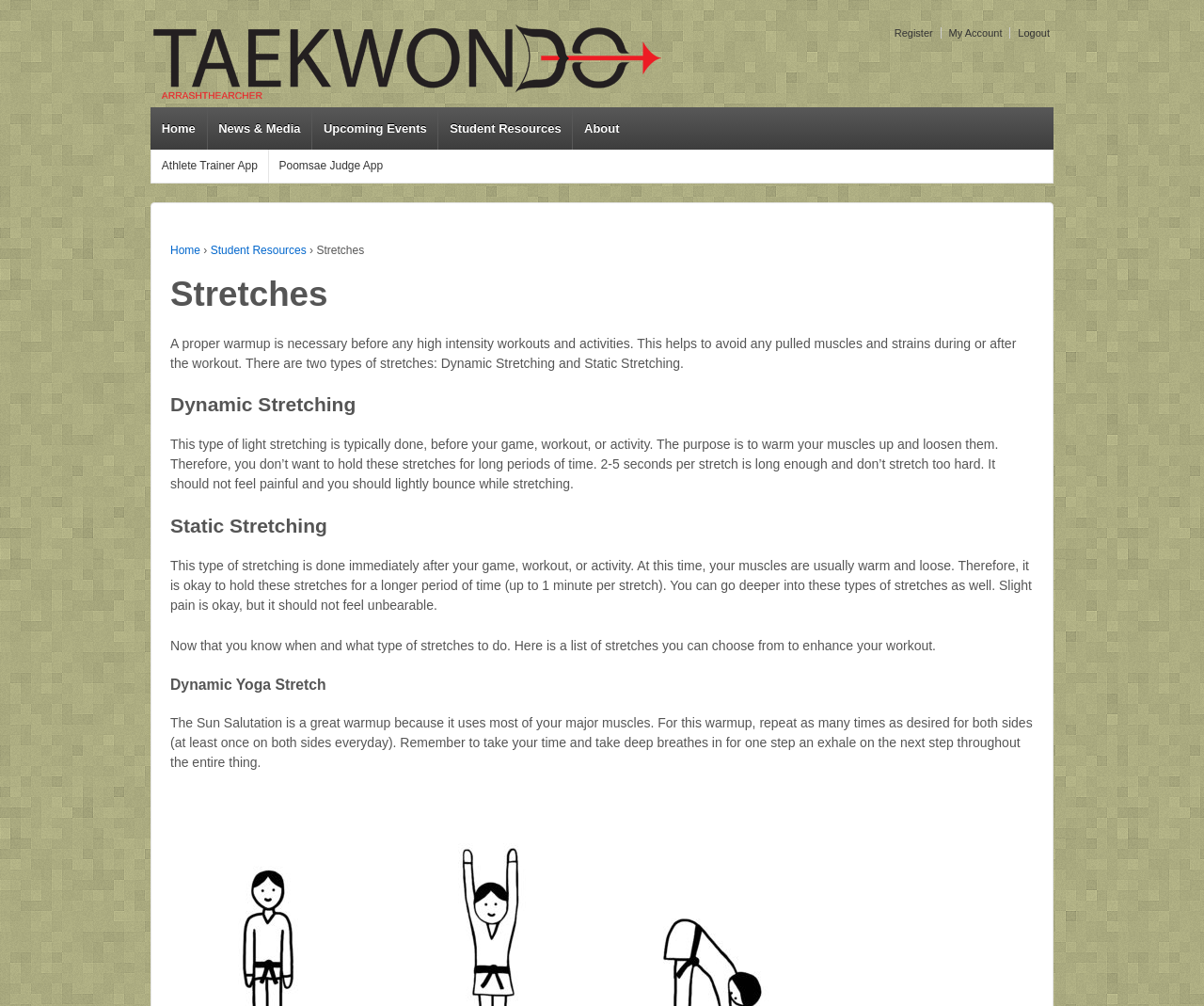Respond with a single word or phrase for the following question: 
What is the Sun Salutation?

A warmup exercise